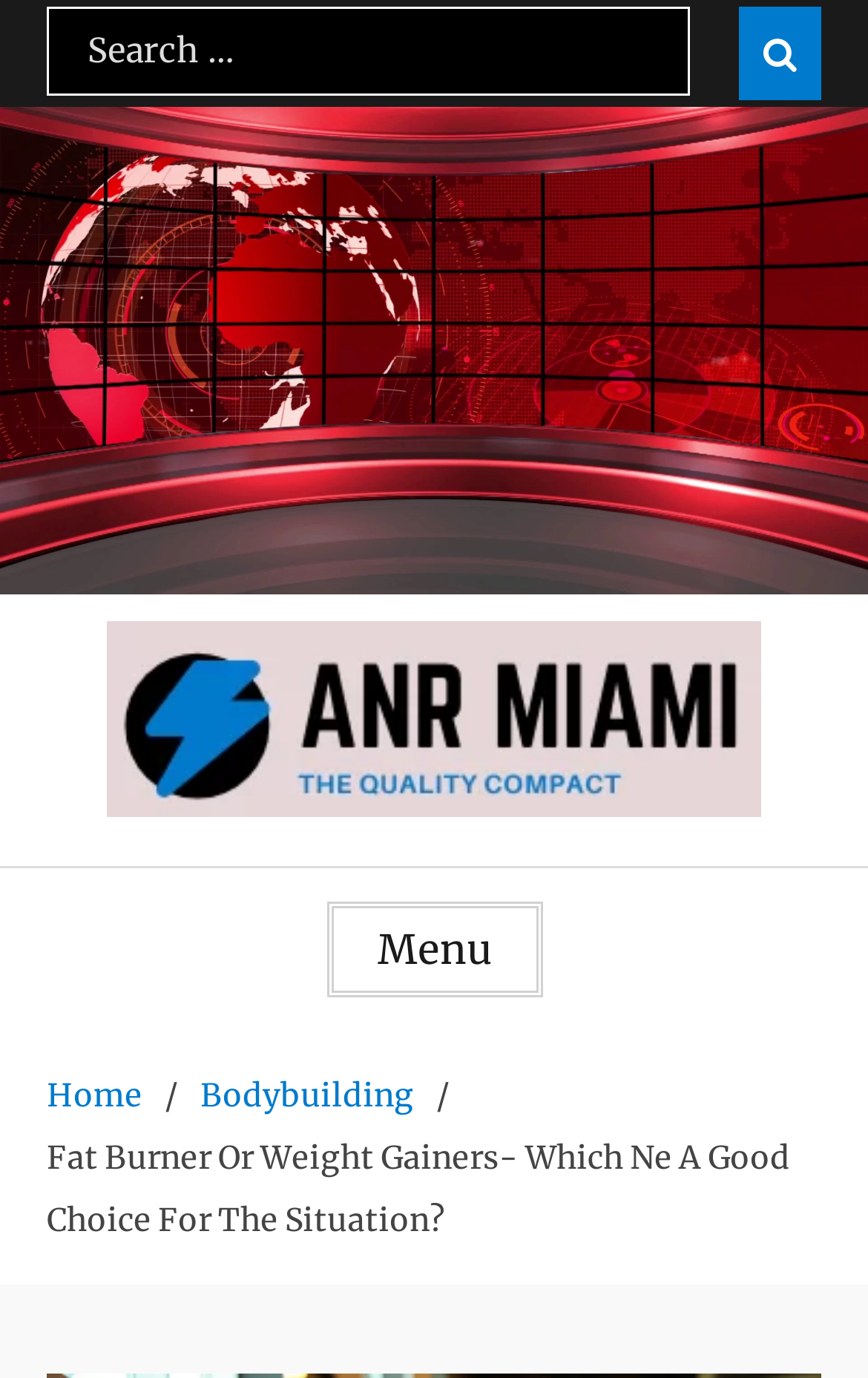What is the purpose of the search bar?
Kindly answer the question with as much detail as you can.

The search bar is located at the top of the webpage, and it has a textbox with a placeholder 'Search for:' and a search button with a magnifying glass icon. This suggests that the search bar is intended for users to search for specific content within the website.